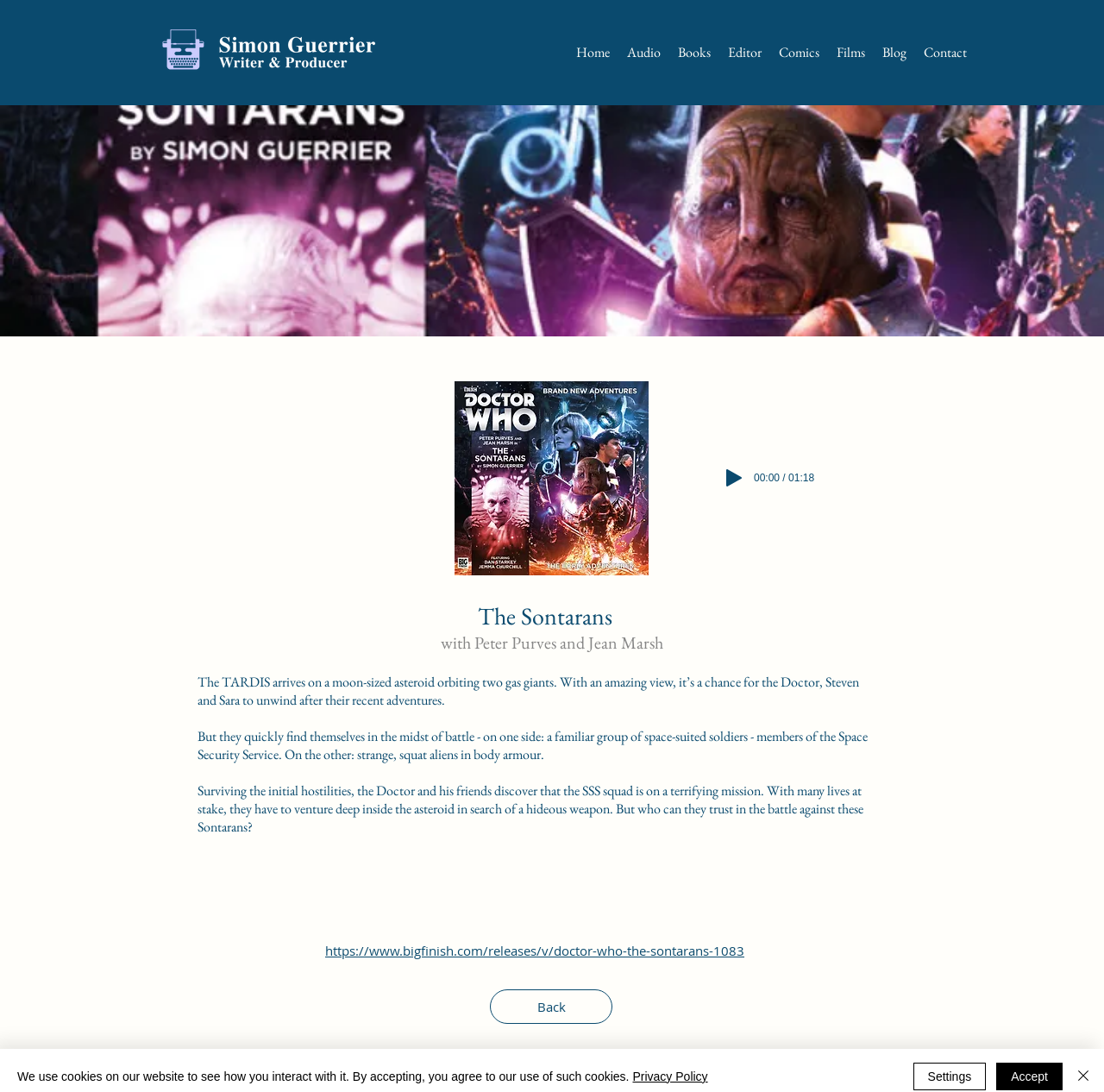Answer briefly with one word or phrase:
What is the name of the aliens in body armor?

Sontarans